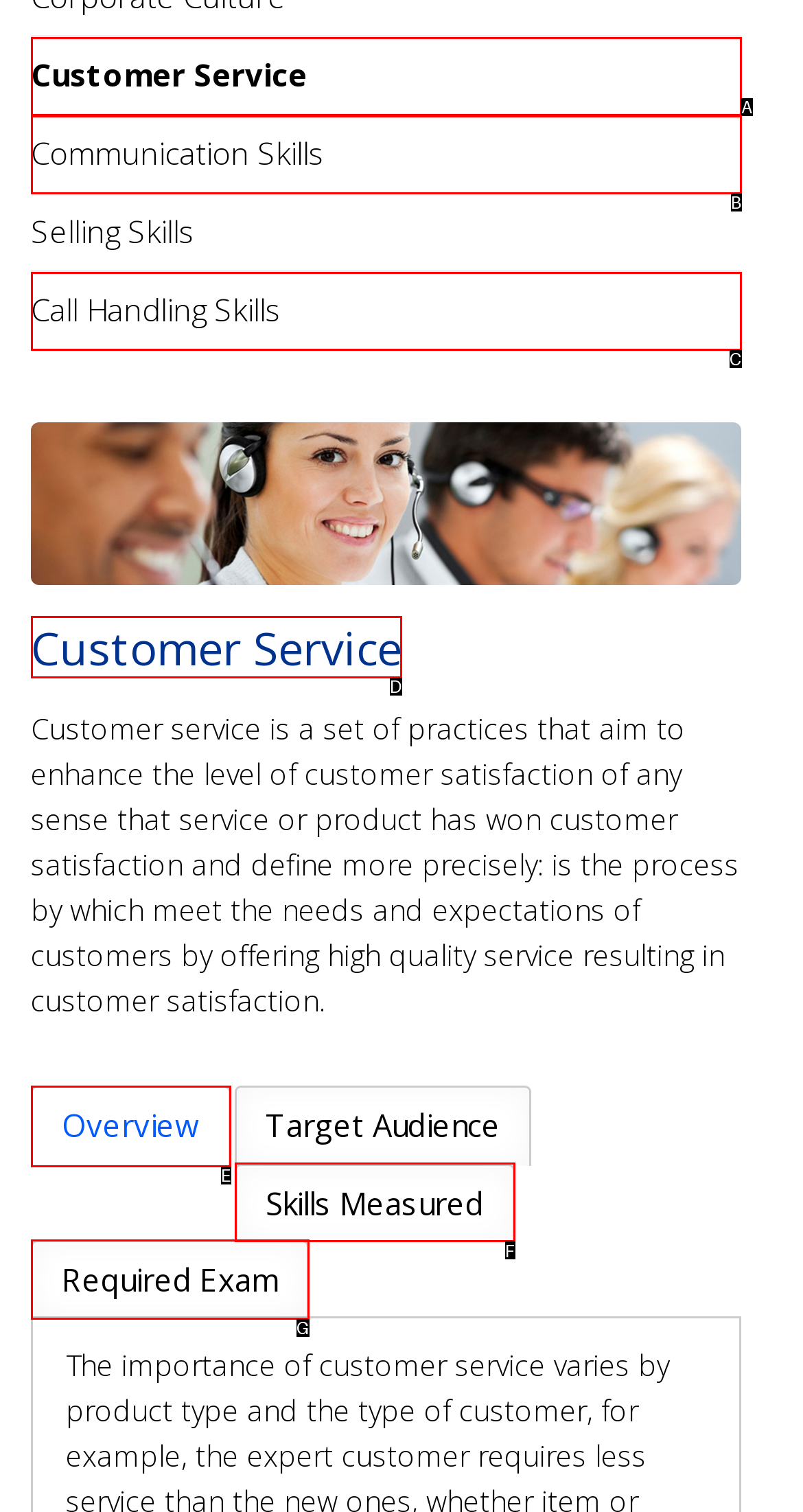Determine which option fits the following description: Call Handling Skills
Answer with the corresponding option's letter directly.

C